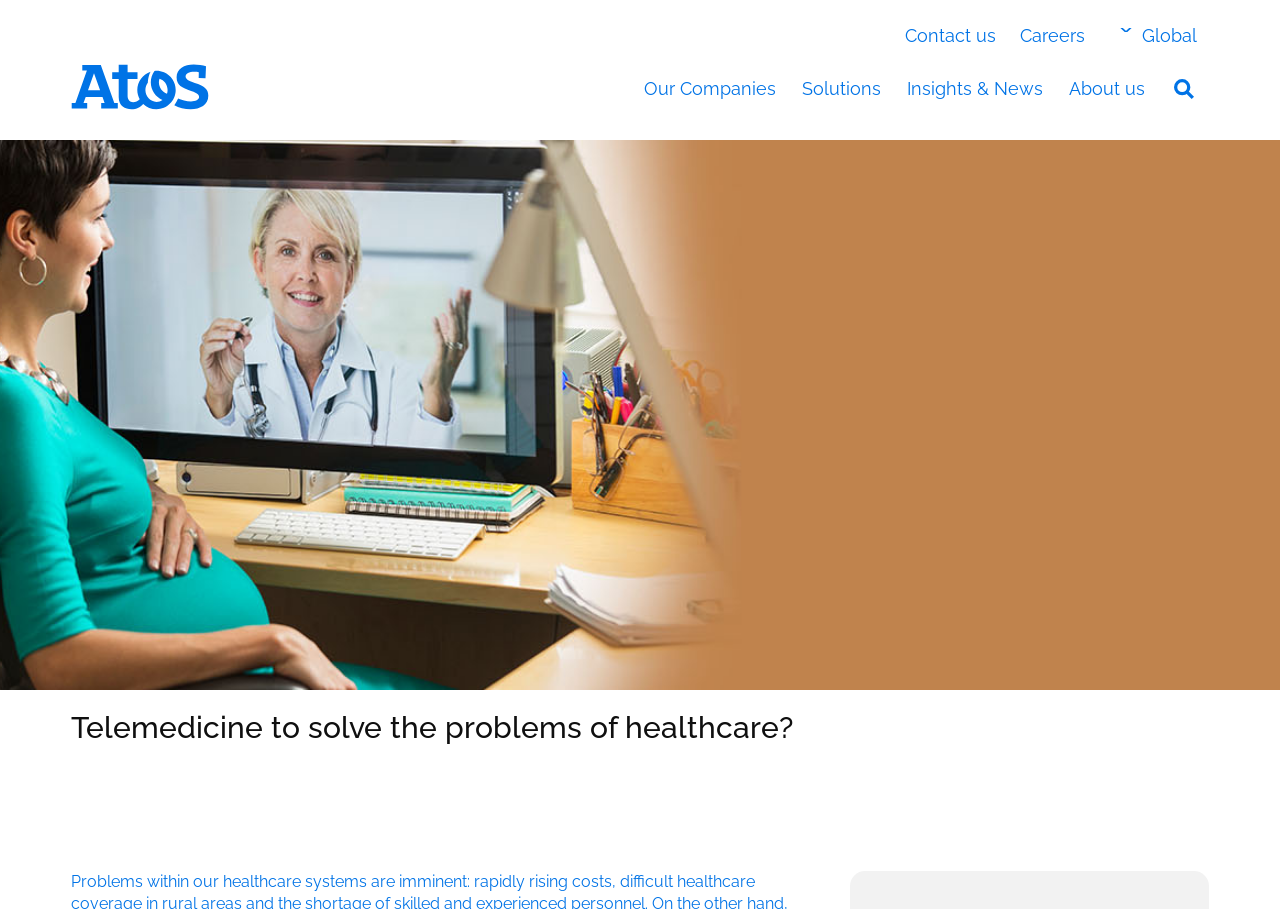Bounding box coordinates are specified in the format (top-left x, top-left y, bottom-right x, bottom-right y). All values are floating point numbers bounded between 0 and 1. Please provide the bounding box coordinate of the region this sentence describes: Global

[0.866, 0.028, 0.937, 0.052]